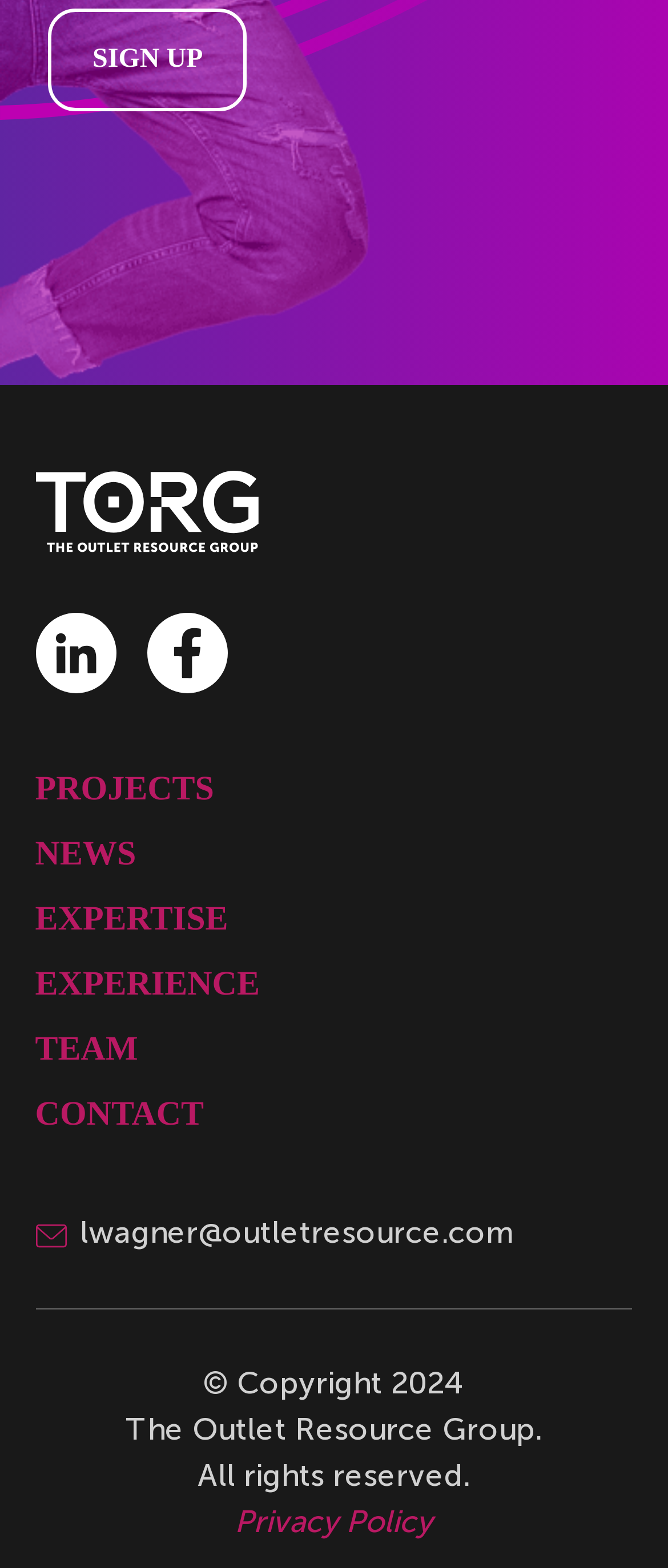Based on the element description, predict the bounding box coordinates (top-left x, top-left y, bottom-right x, bottom-right y) for the UI element in the screenshot: parent_node: rezultāti » value="BALSOT"

None